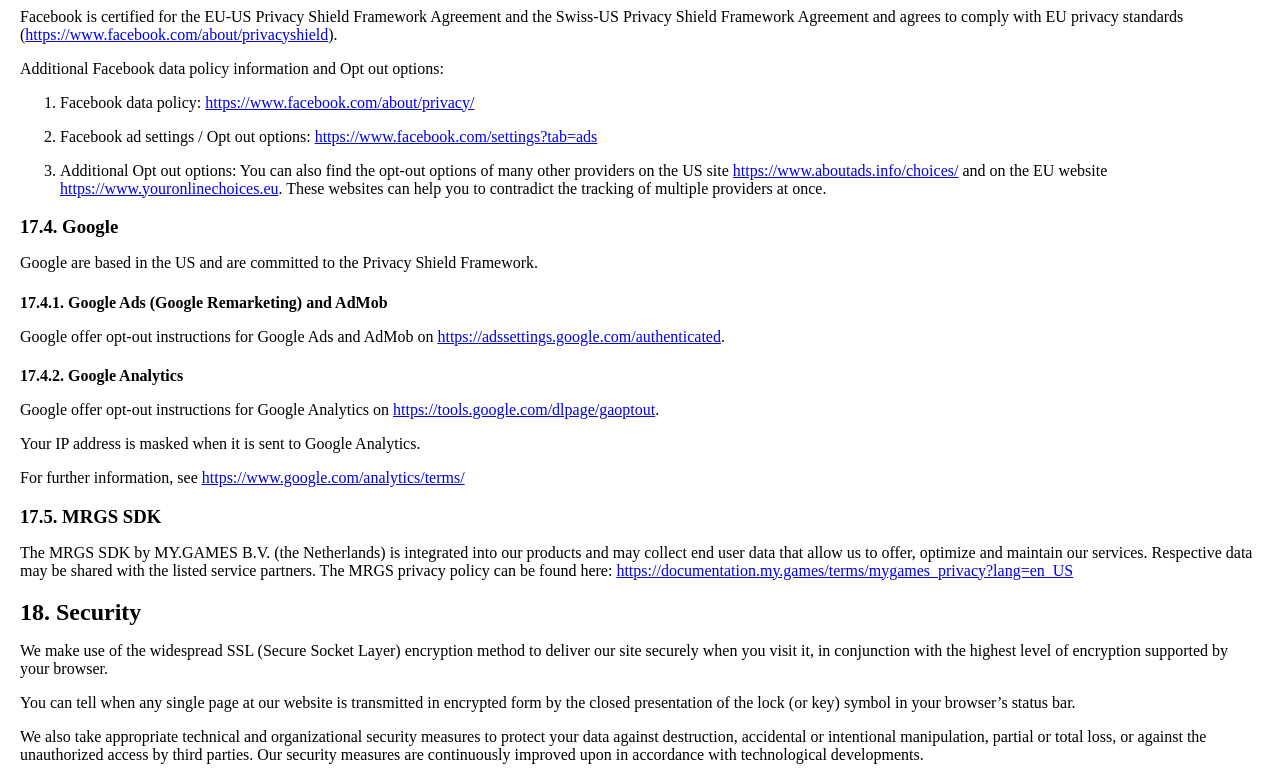Determine the bounding box coordinates for the UI element matching this description: "17.4.2. Google Analytics".

[0.016, 0.468, 0.143, 0.49]